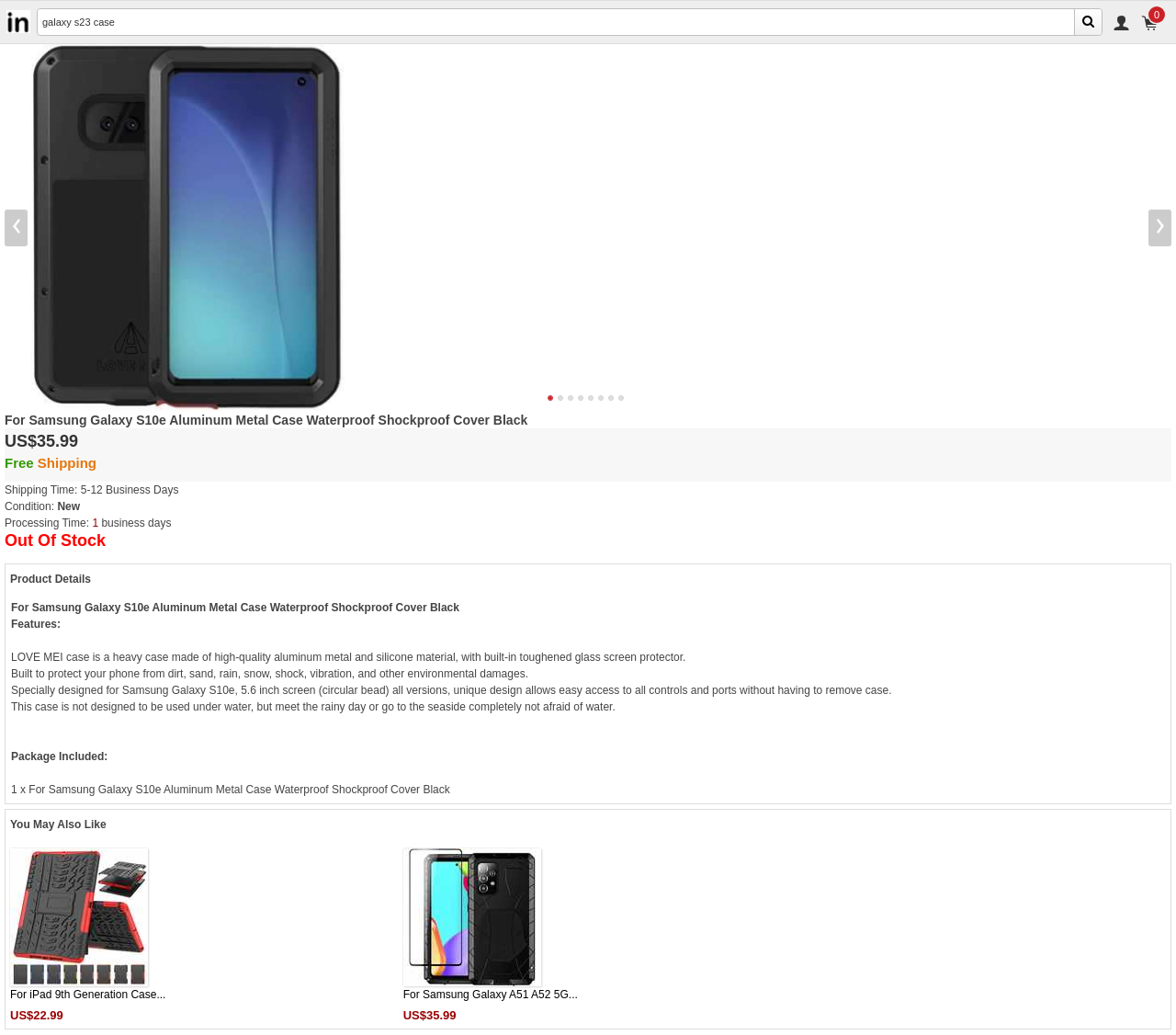What is the material of the phone case?
Please answer the question with a detailed and comprehensive explanation.

I found the material of the phone case by reading the text 'LOVE MEI case is a heavy case made of high-quality aluminum metal and silicone material...' which is located in the 'Product Details' section of the webpage.